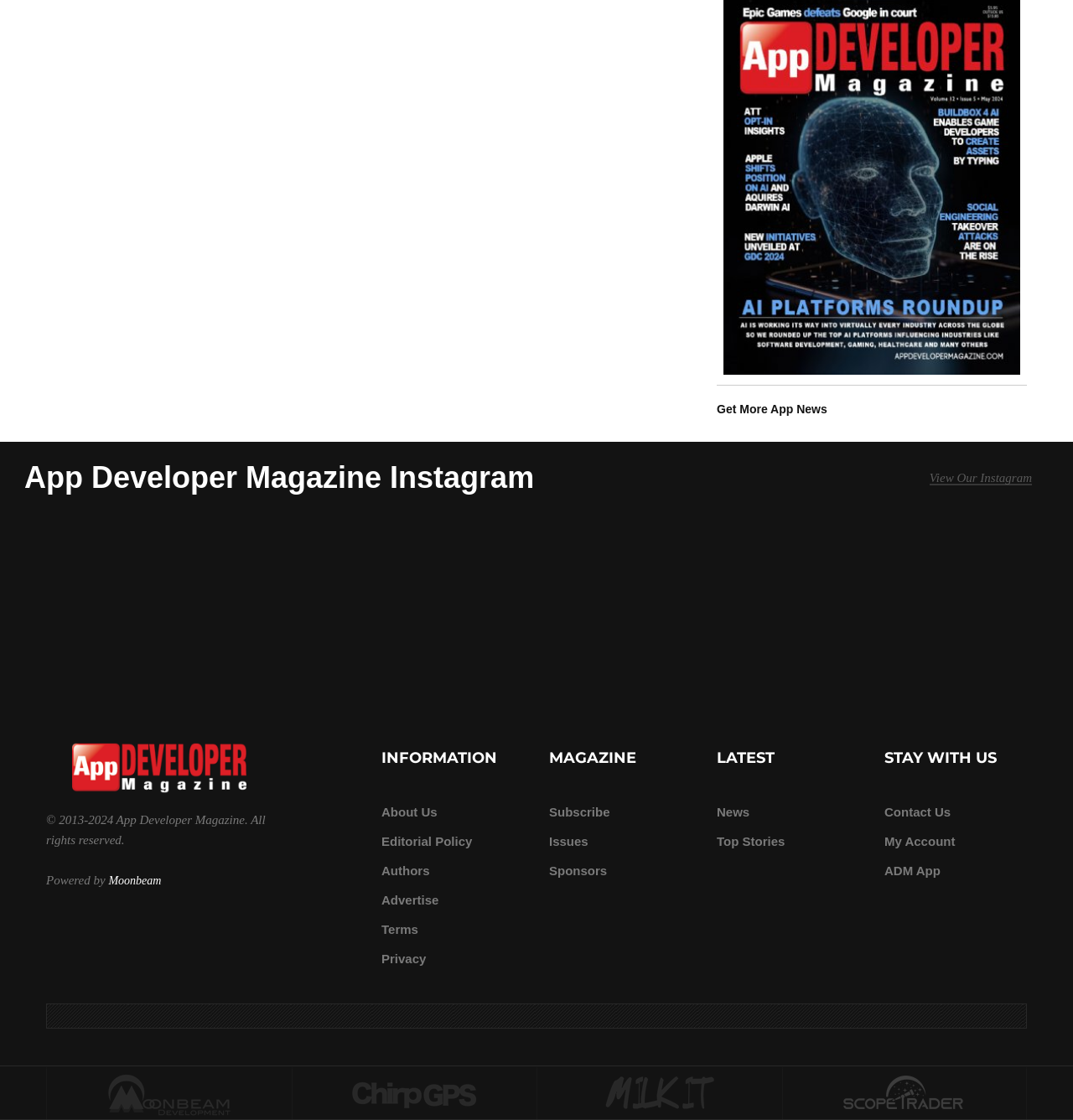Please identify the bounding box coordinates of the element that needs to be clicked to execute the following command: "Contact Us". Provide the bounding box using four float numbers between 0 and 1, formatted as [left, top, right, bottom].

[0.824, 0.717, 0.886, 0.735]